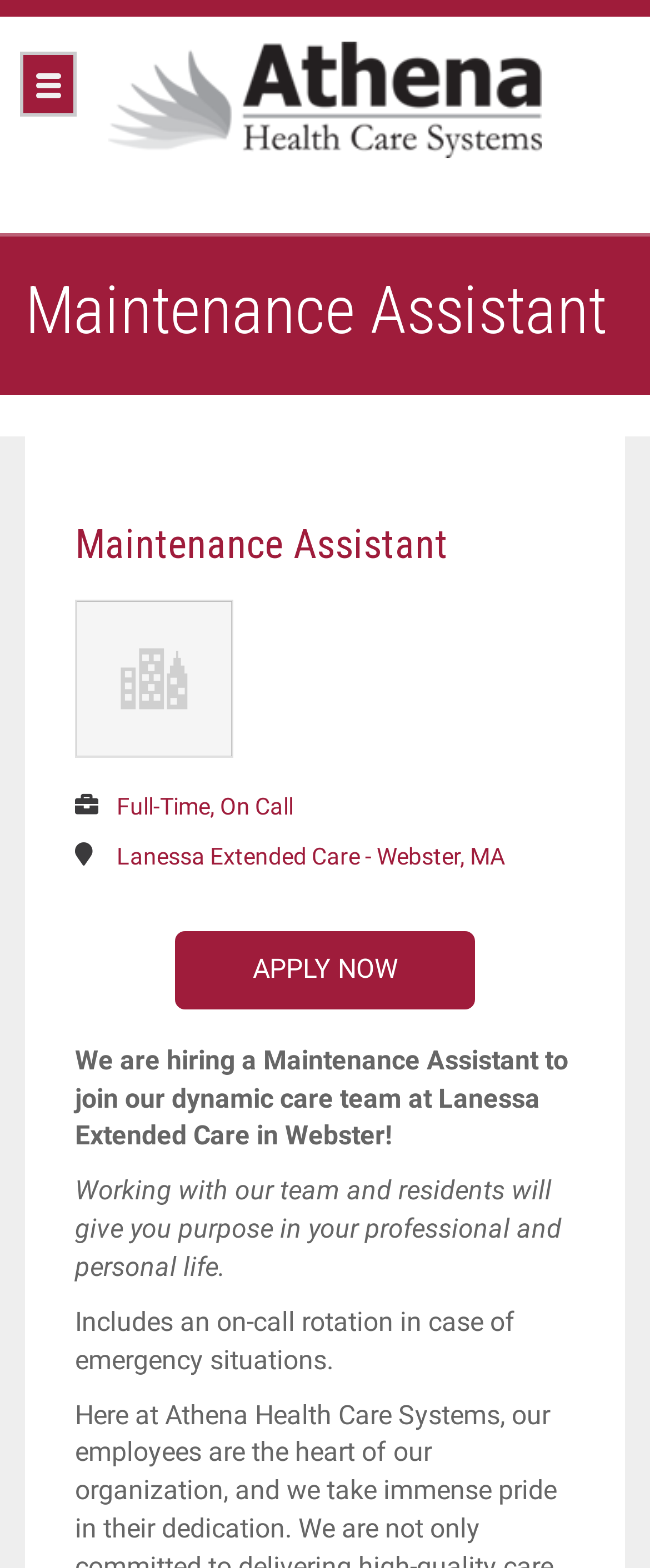Using the information in the image, could you please answer the following question in detail:
What is the job title?

I determined the job title by looking at the heading element 'Maintenance Assistant' which is a prominent element on the webpage, indicating that it is the main topic of the page.